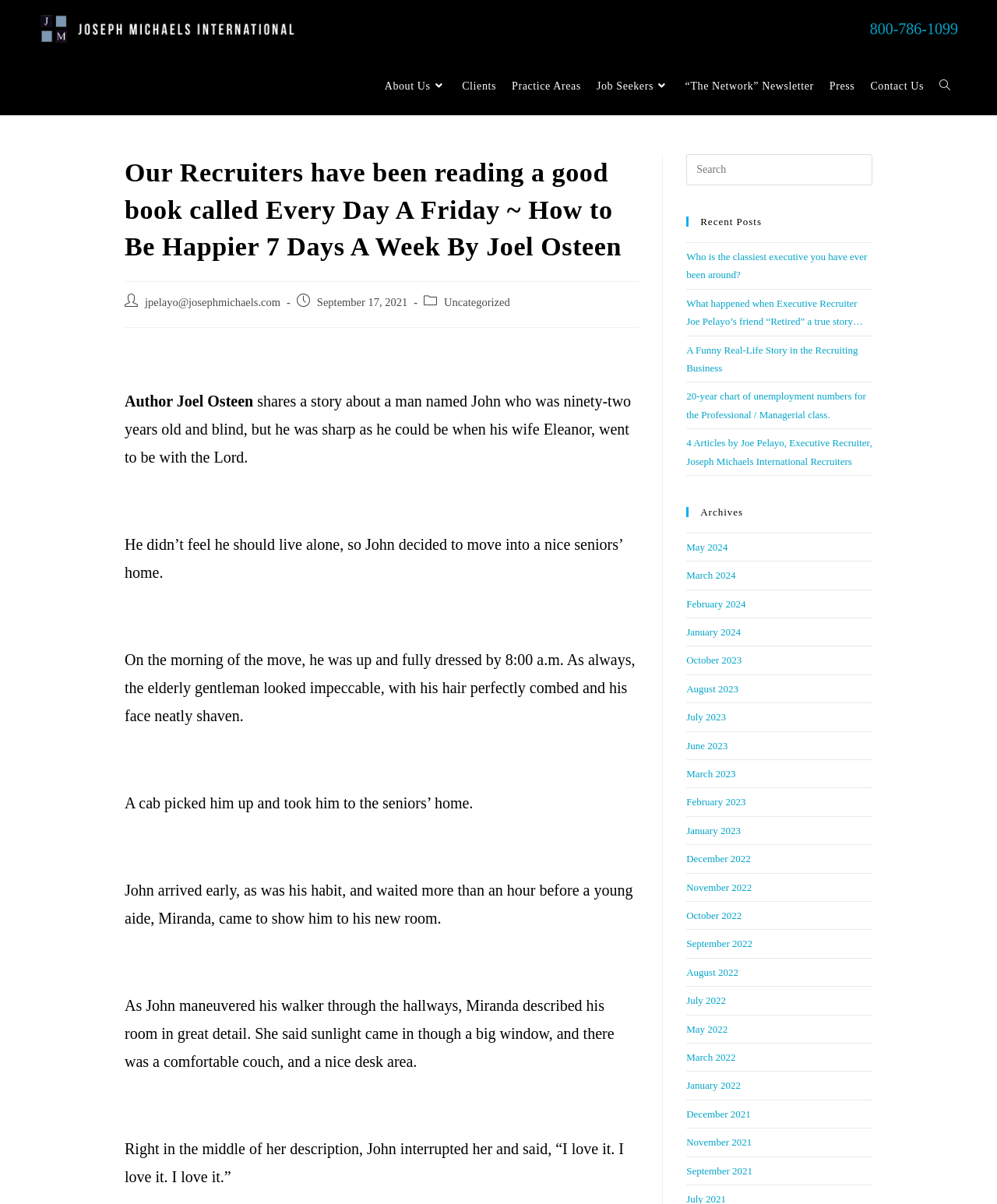Identify the bounding box coordinates for the element that needs to be clicked to fulfill this instruction: "View the archives for September 2021". Provide the coordinates in the format of four float numbers between 0 and 1: [left, top, right, bottom].

[0.688, 0.967, 0.755, 0.977]